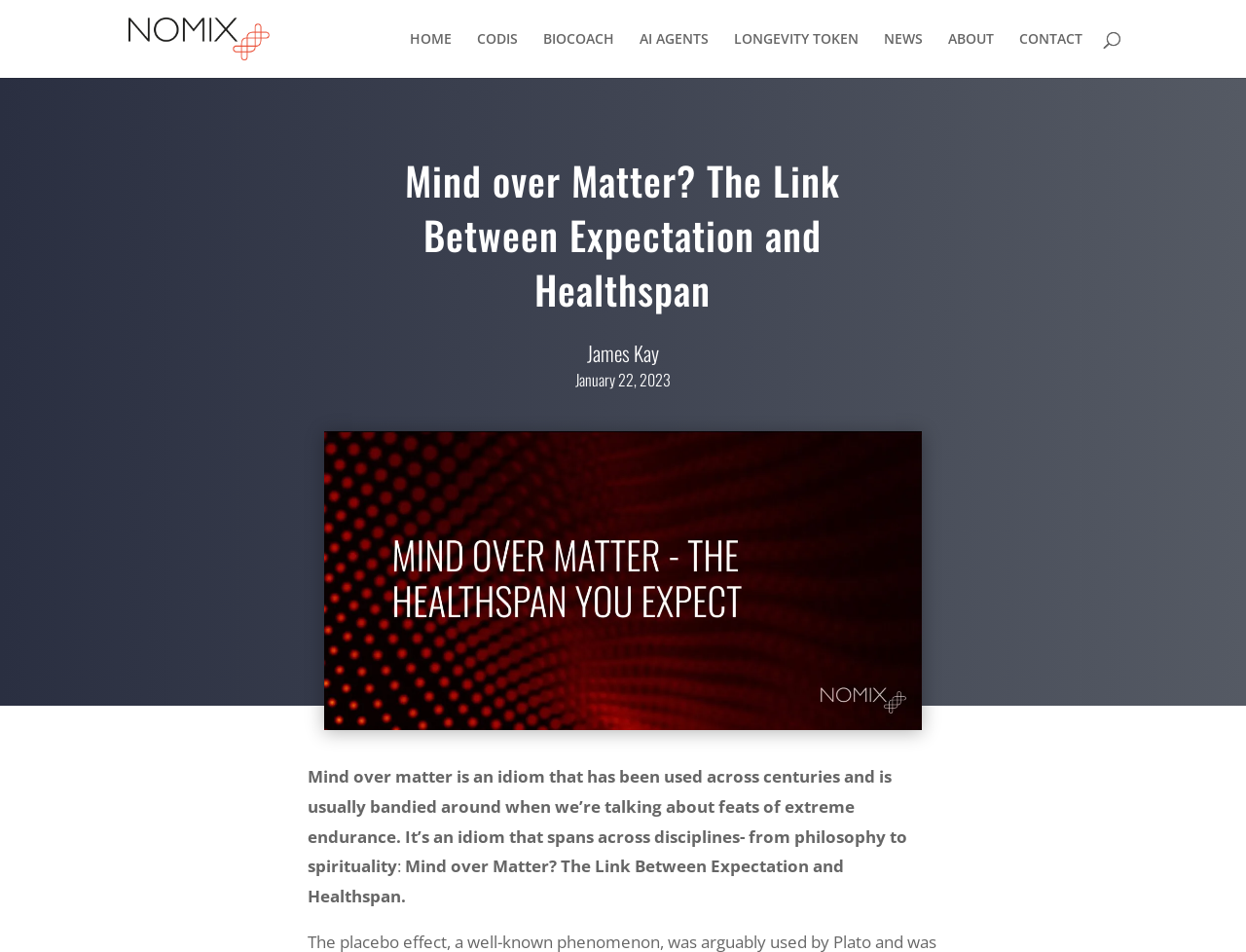Determine the bounding box coordinates of the clickable region to carry out the instruction: "read the article by James Kay".

[0.311, 0.36, 0.689, 0.391]